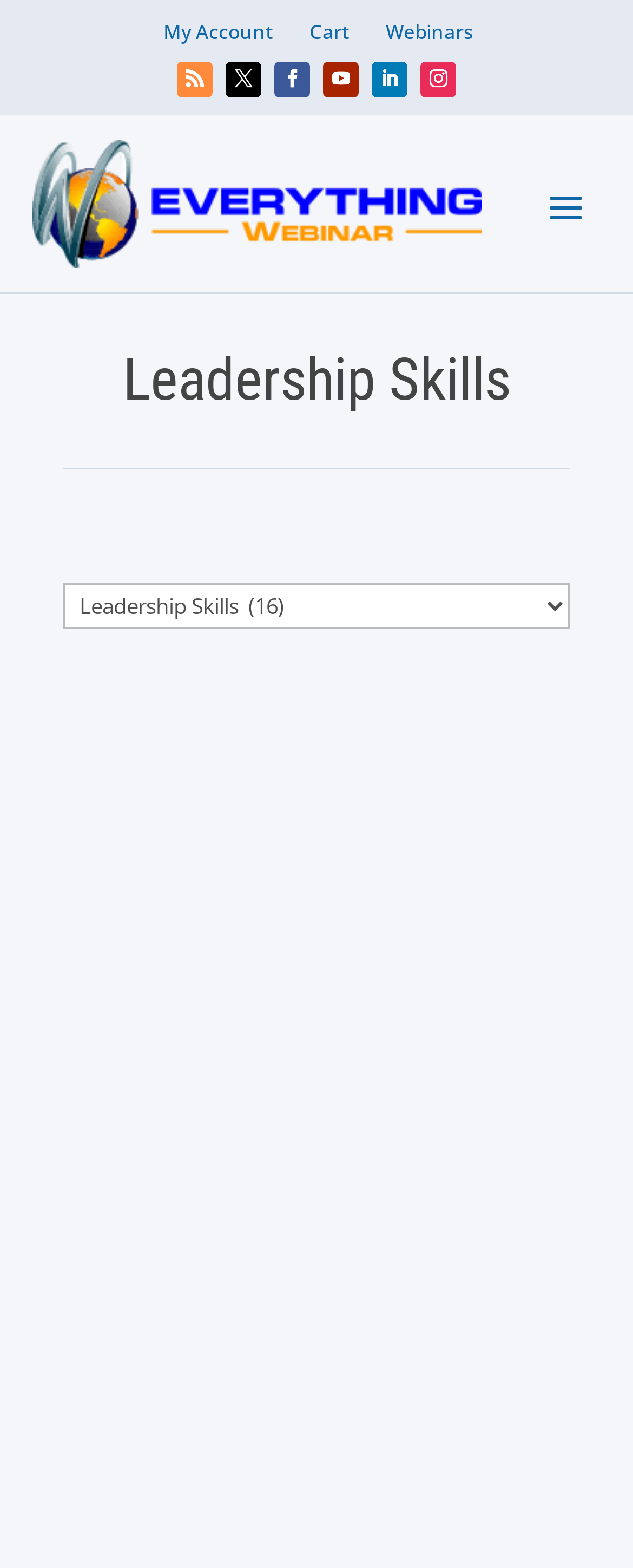Respond with a single word or phrase to the following question:
What is the category of the first webinar?

Categories